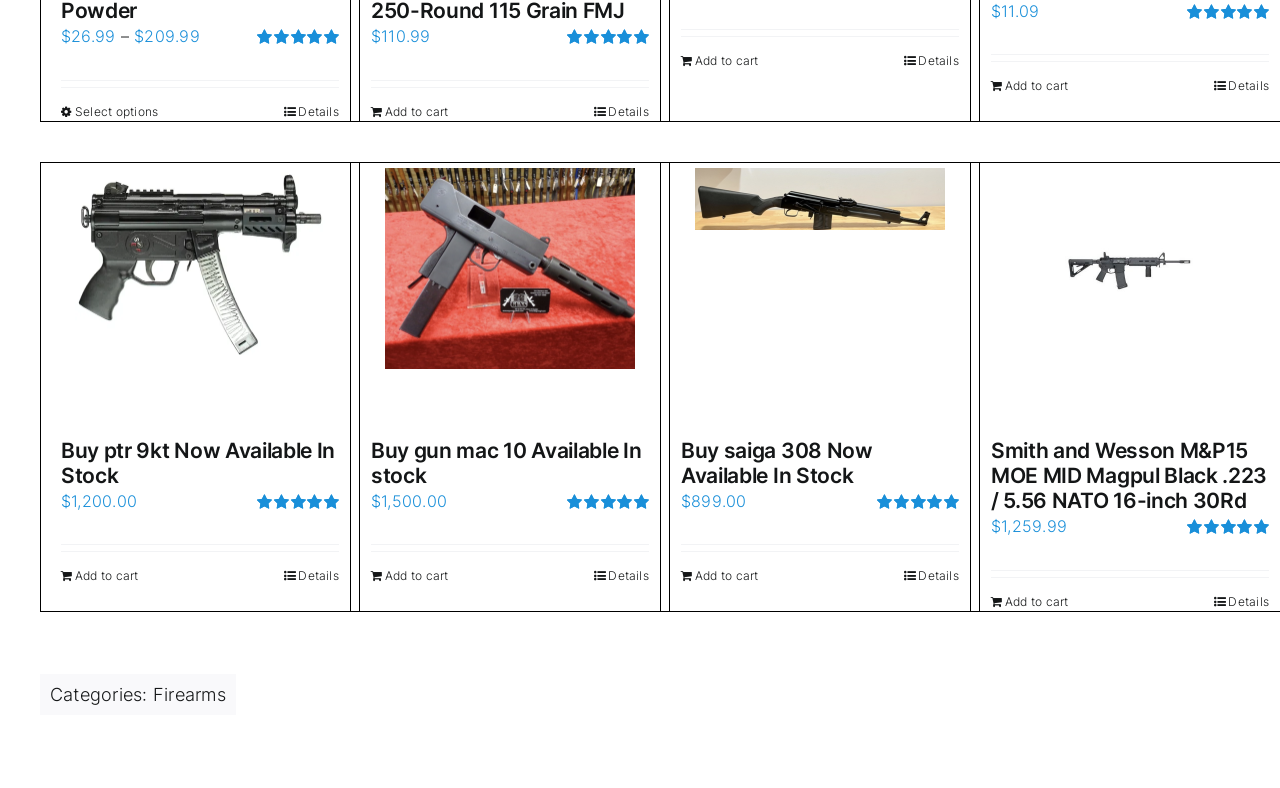Locate the bounding box coordinates of the element you need to click to accomplish the task described by this instruction: "Add to cart: “Remington Ammunition Range Ammo Brass 9mm 250-Round 115 Grain FMJ”".

[0.29, 0.13, 0.35, 0.153]